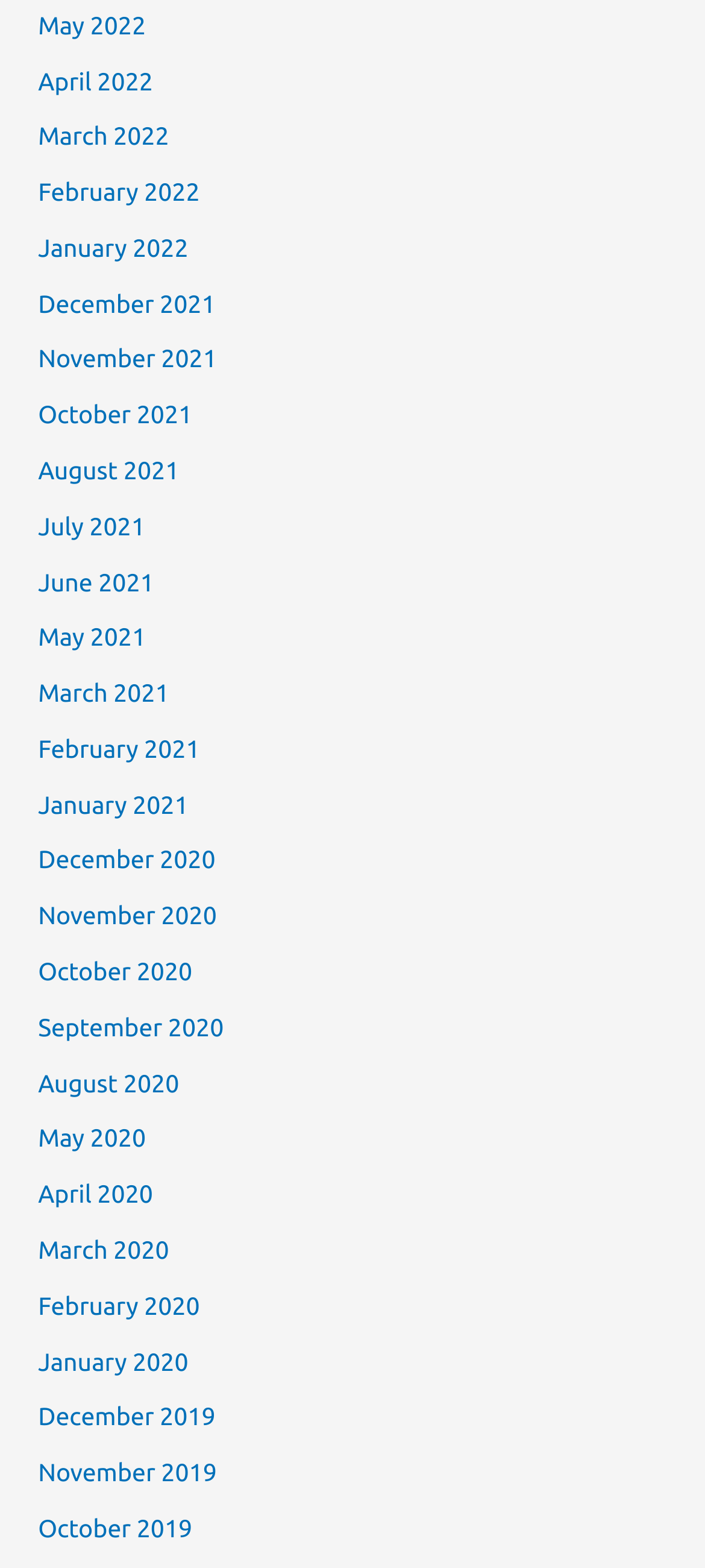Predict the bounding box coordinates of the area that should be clicked to accomplish the following instruction: "View March 2020". The bounding box coordinates should consist of four float numbers between 0 and 1, i.e., [left, top, right, bottom].

[0.054, 0.788, 0.24, 0.806]